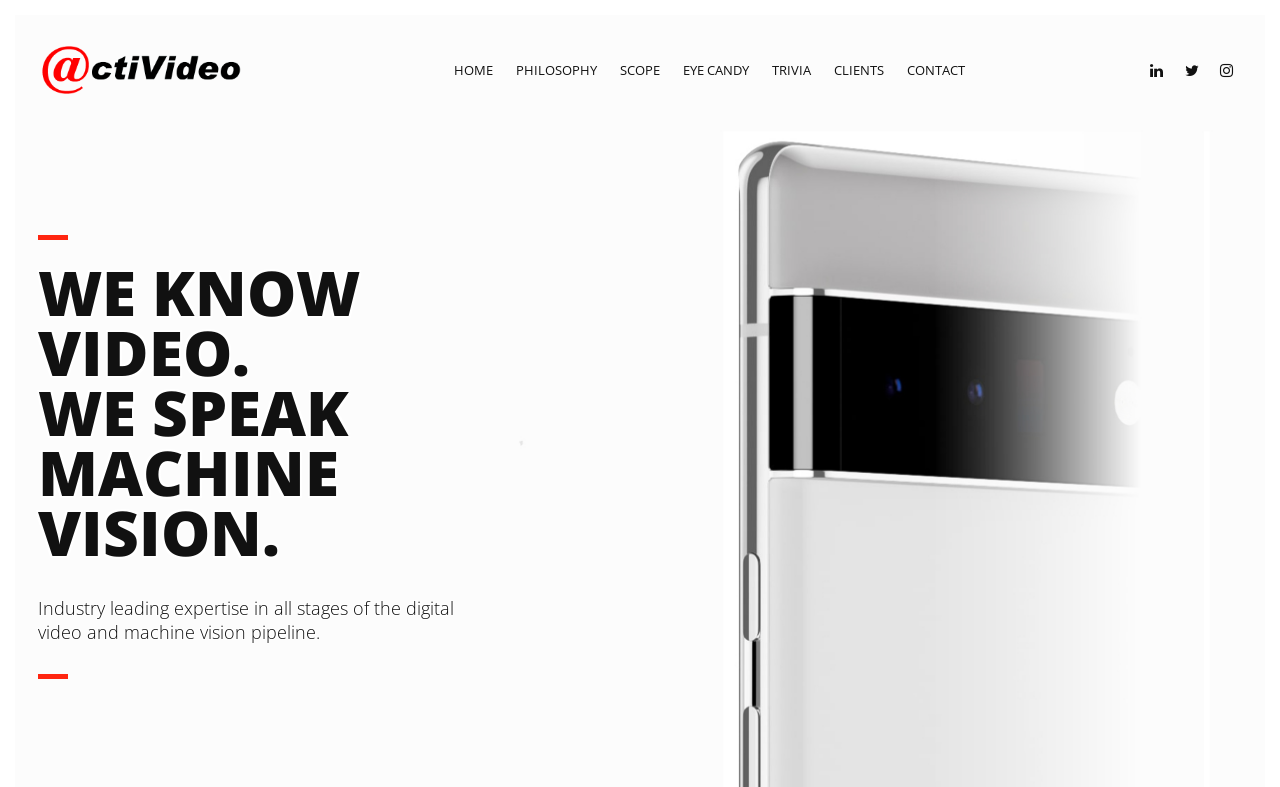Locate the UI element described as follows: "Home". Return the bounding box coordinates as four float numbers between 0 and 1 in the order [left, top, right, bottom].

[0.347, 0.044, 0.393, 0.135]